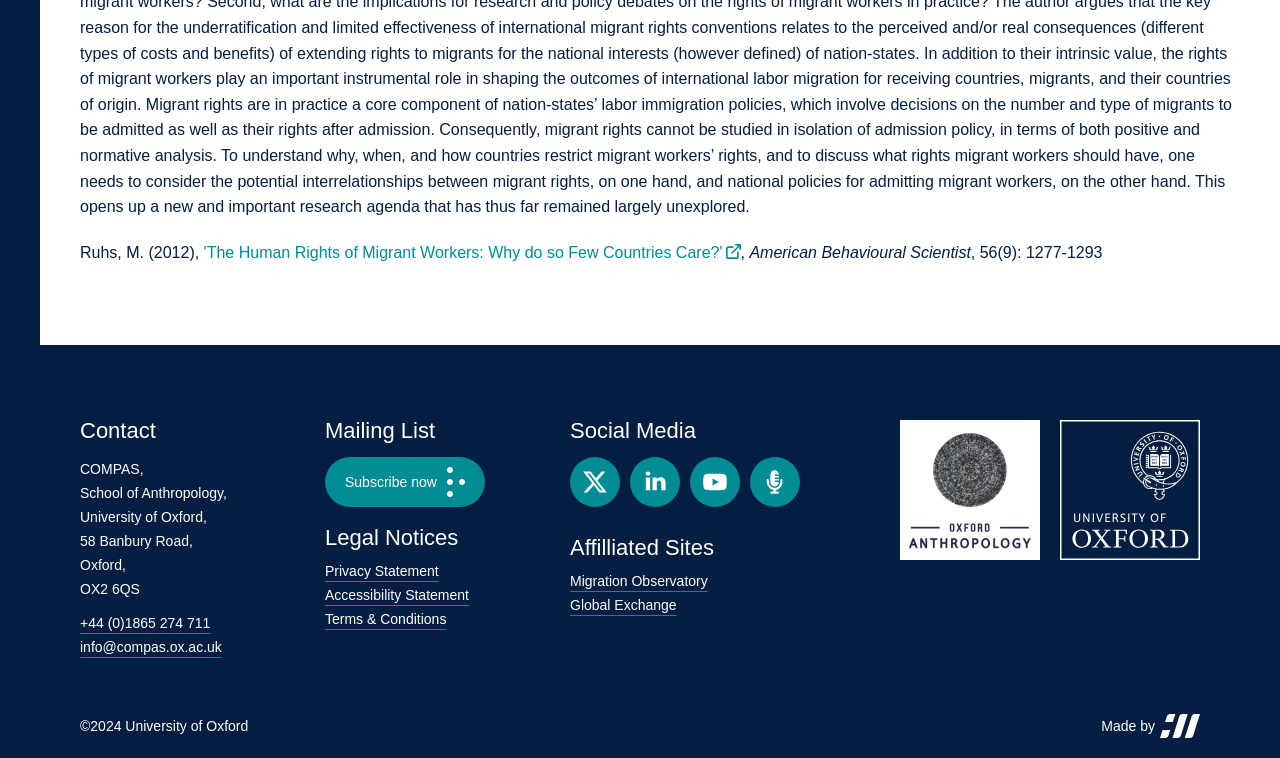Identify the bounding box for the described UI element: "Hello, Rusty here!".

None